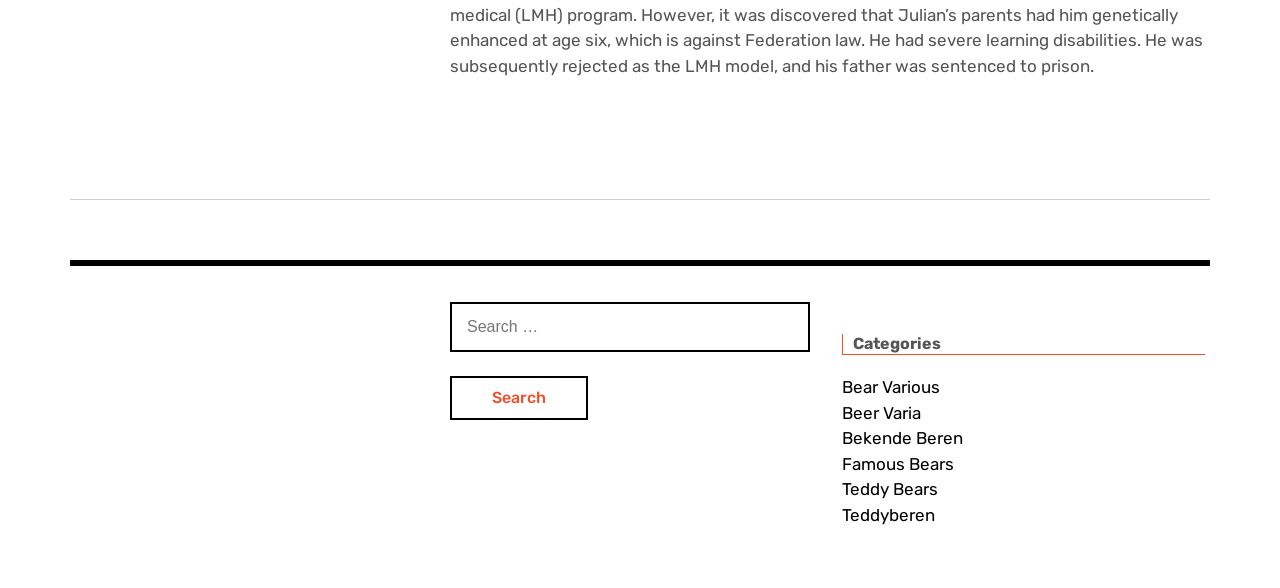Using the element description: "parent_node: Search for: value="Search"", determine the bounding box coordinates for the specified UI element. The coordinates should be four float numbers between 0 and 1, [left, top, right, bottom].

[0.352, 0.64, 0.459, 0.715]